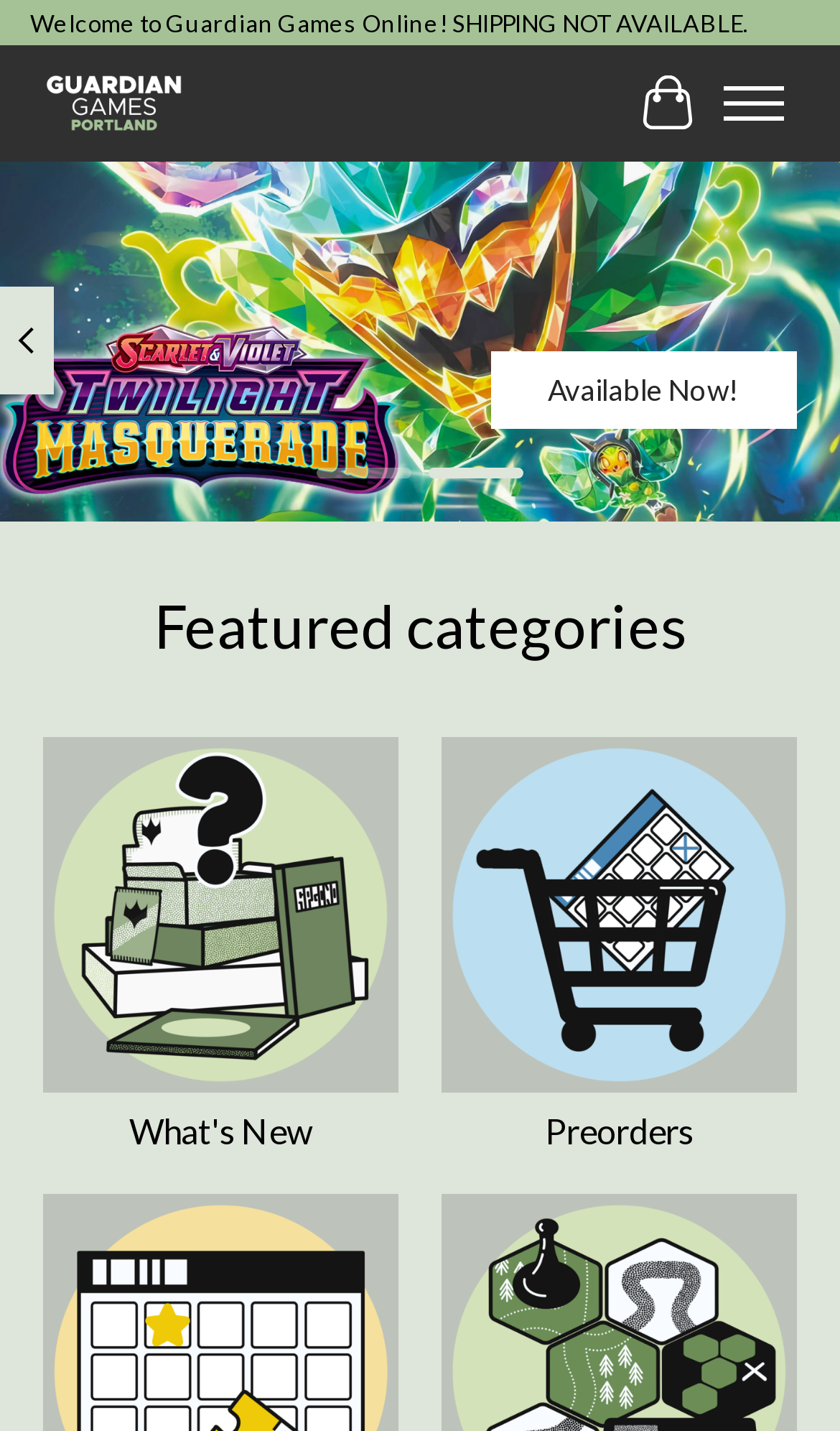Provide a brief response to the question using a single word or phrase: 
What is the text on the top-left corner of the webpage?

Welcome to Guardian Games Online!